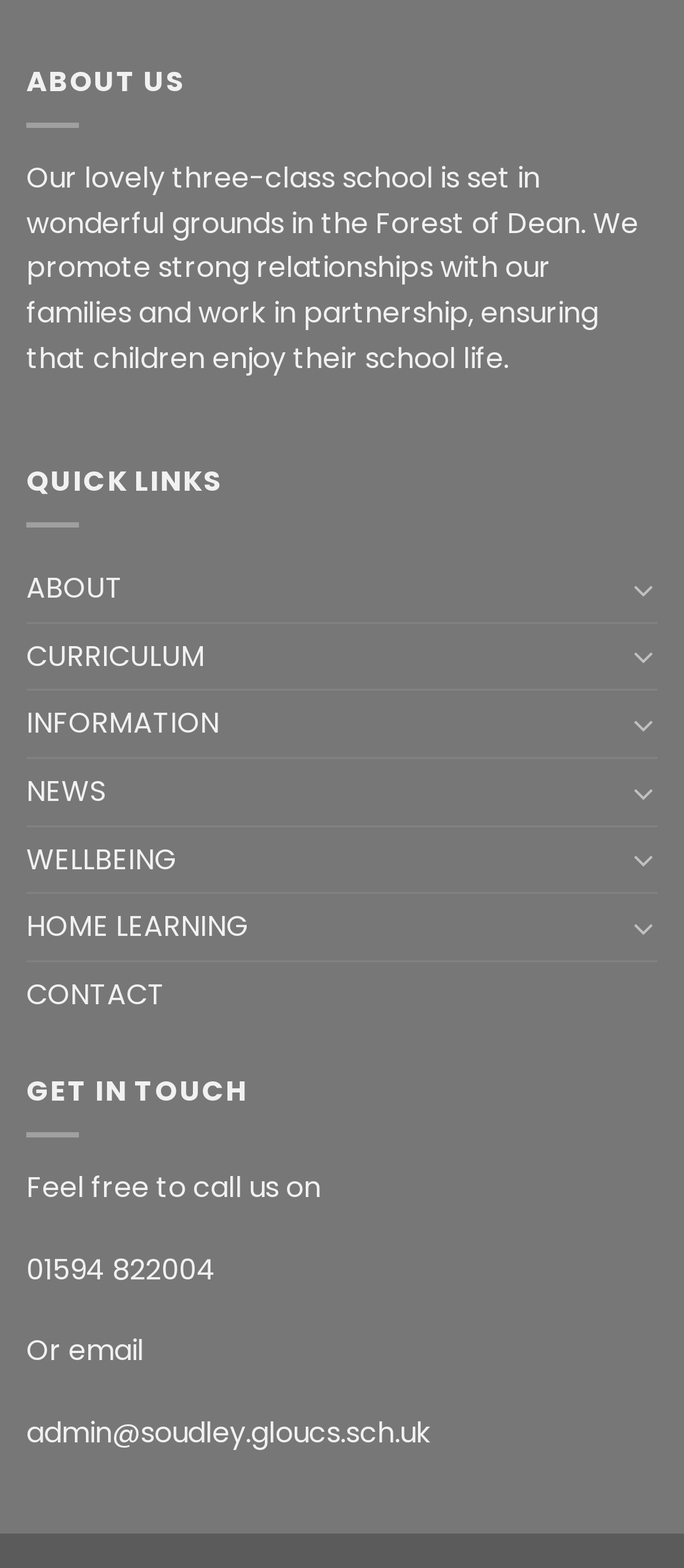Predict the bounding box for the UI component with the following description: "parent_node: INFORMATION aria-label="Toggle"".

[0.922, 0.448, 0.962, 0.475]